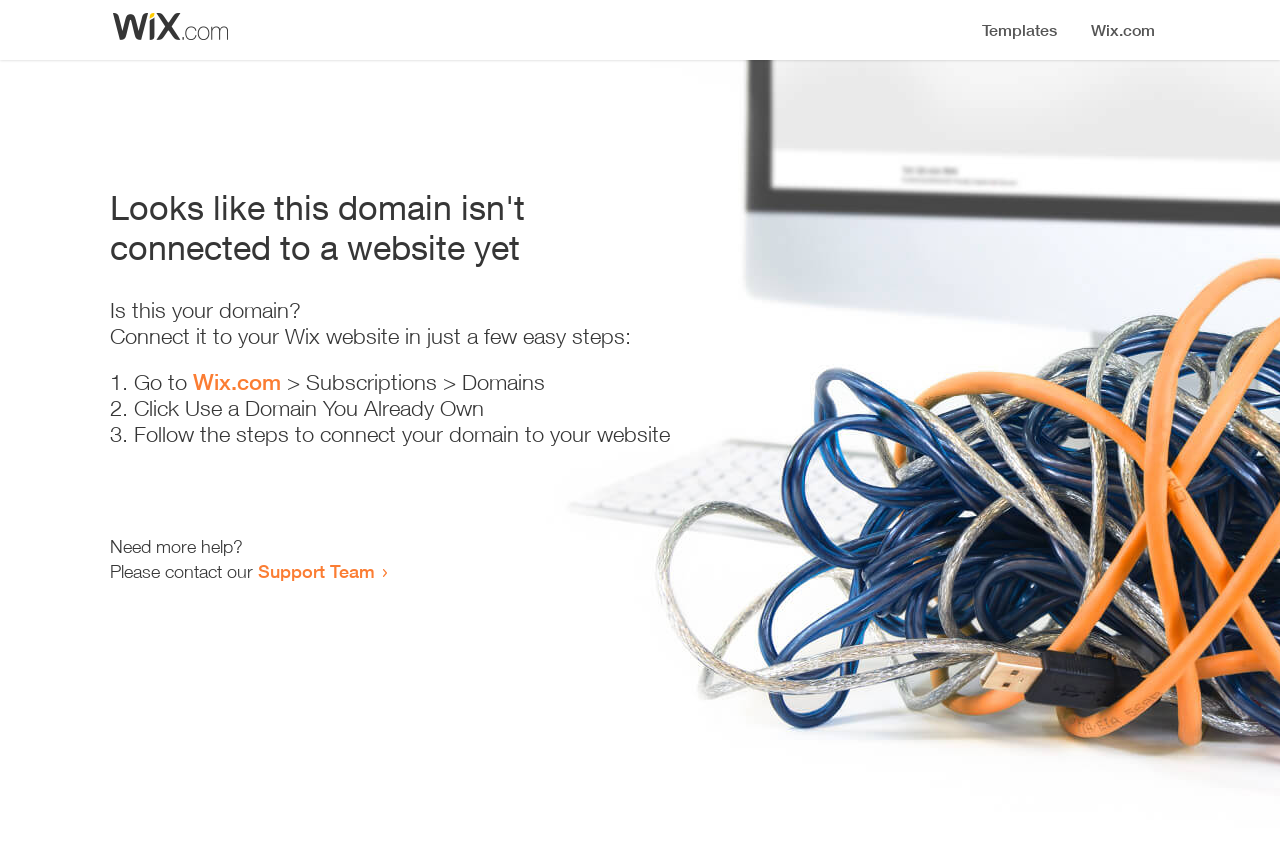Where can I get more help?
Answer the question with a single word or phrase by looking at the picture.

Support Team